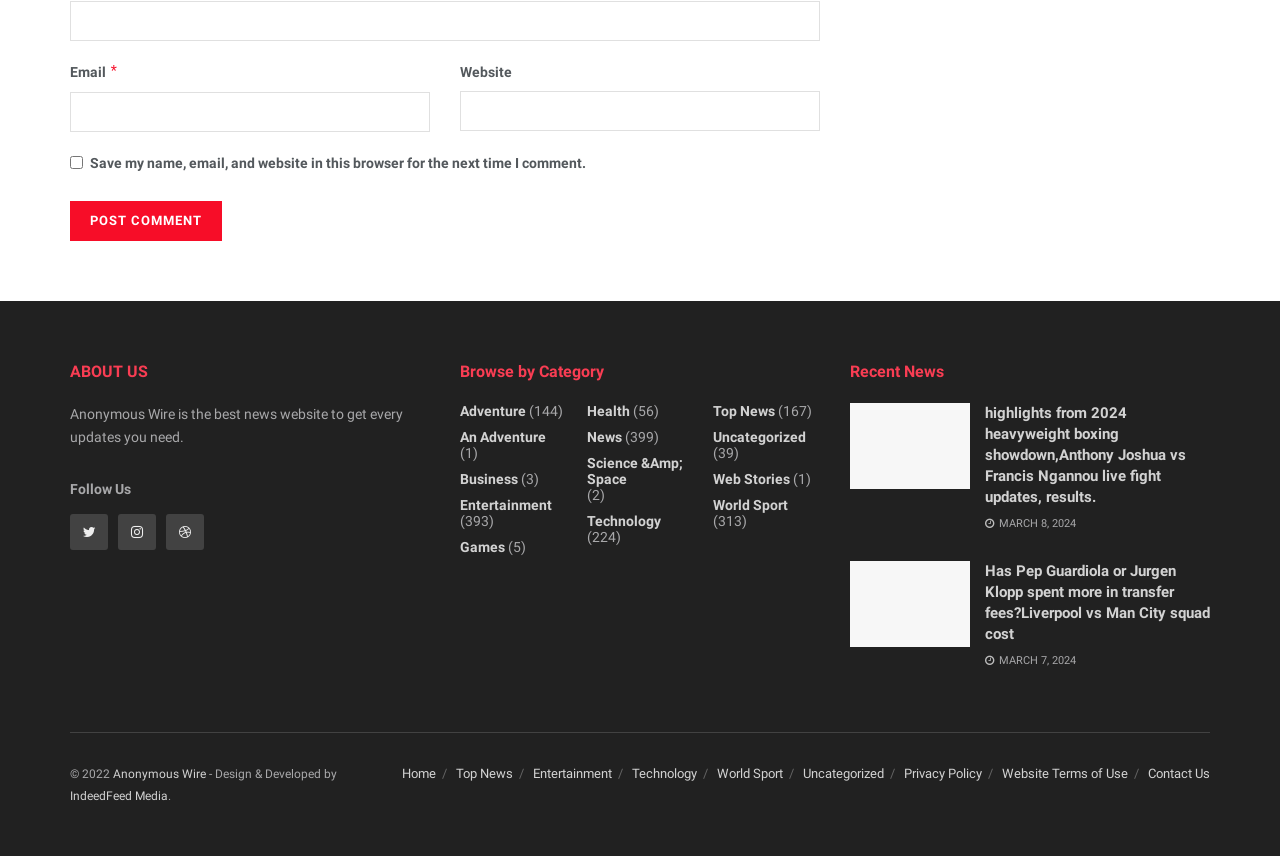Please determine the bounding box coordinates of the element to click on in order to accomplish the following task: "Browse the 'Entertainment' category". Ensure the coordinates are four float numbers ranging from 0 to 1, i.e., [left, top, right, bottom].

[0.359, 0.581, 0.431, 0.6]